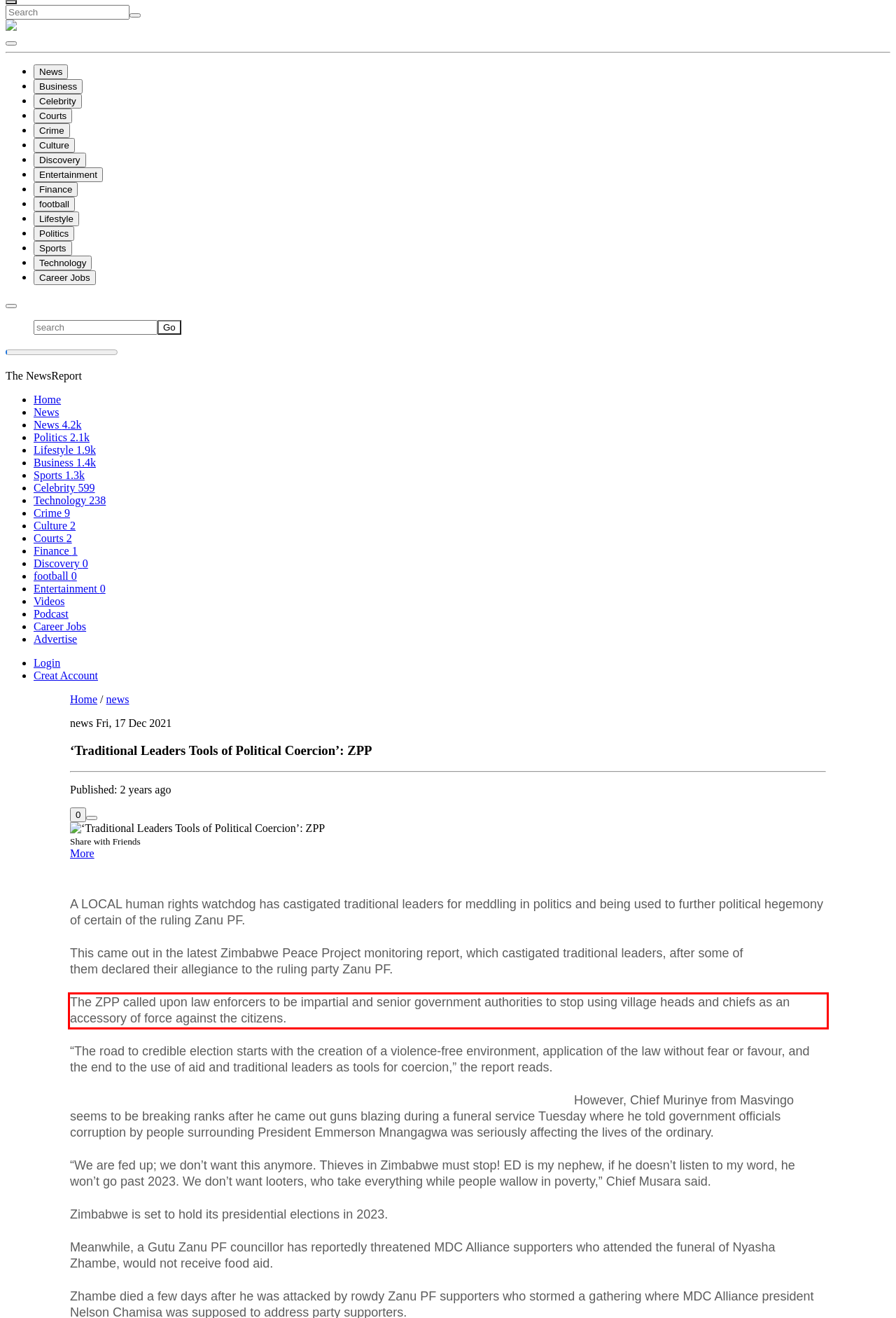Given a screenshot of a webpage, locate the red bounding box and extract the text it encloses.

The ZPP called upon law enforcers to be impartial and senior government authorities to stop using village heads and chiefs as an accessory of force against the citizens.